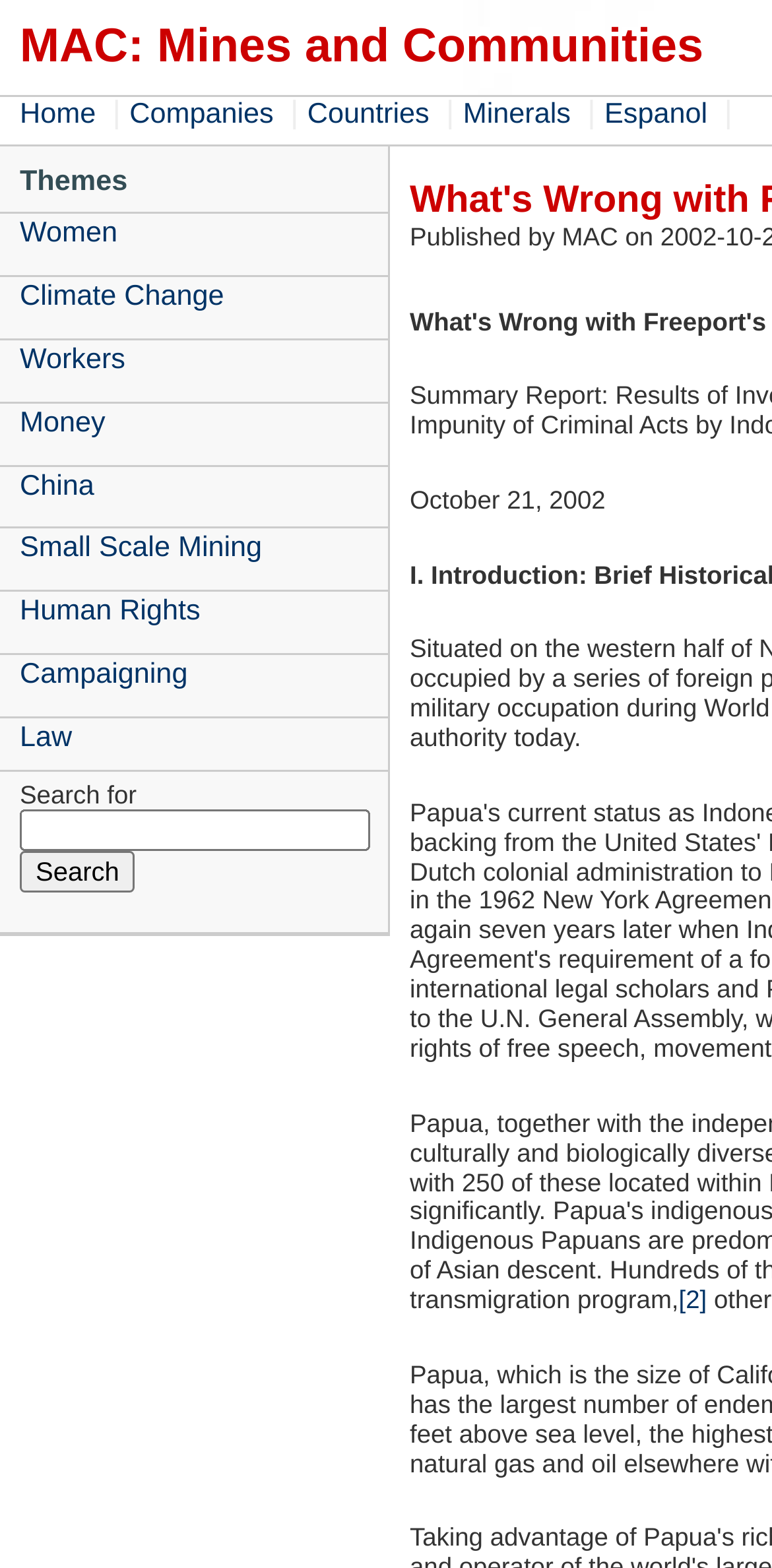Generate a thorough explanation of the webpage's elements.

This webpage appears to be a resource hub for activists and communities opposed to mining. At the top left, there is a navigation menu with links to "Home", "Companies", "Countries", "Minerals", and "Espanol". These links are separated by vertical lines, indicating a clear categorization of topics.

Below the navigation menu, there is a prominent heading titled "Themes", which is followed by a list of 10 links to specific topics, including "Women", "Climate Change", "Workers", and "Human Rights". These links are stacked vertically, suggesting a hierarchical organization of themes.

On the top right, there is a search bar with a label "Search for" and a text input field. Next to the search bar is a "Search" button. This search functionality is likely used to find specific information within the website.

Further down the page, there is a date "October 21, 2002" displayed, which may indicate the publication date of an article or a specific event. At the bottom right, there is a link labeled "[2]", which could be a pagination link or a reference to a related article.

Overall, the webpage is organized in a clear and structured manner, with distinct sections for navigation, themes, search, and content. The content appears to be focused on providing information and resources related to mining and its impact on various aspects of society.